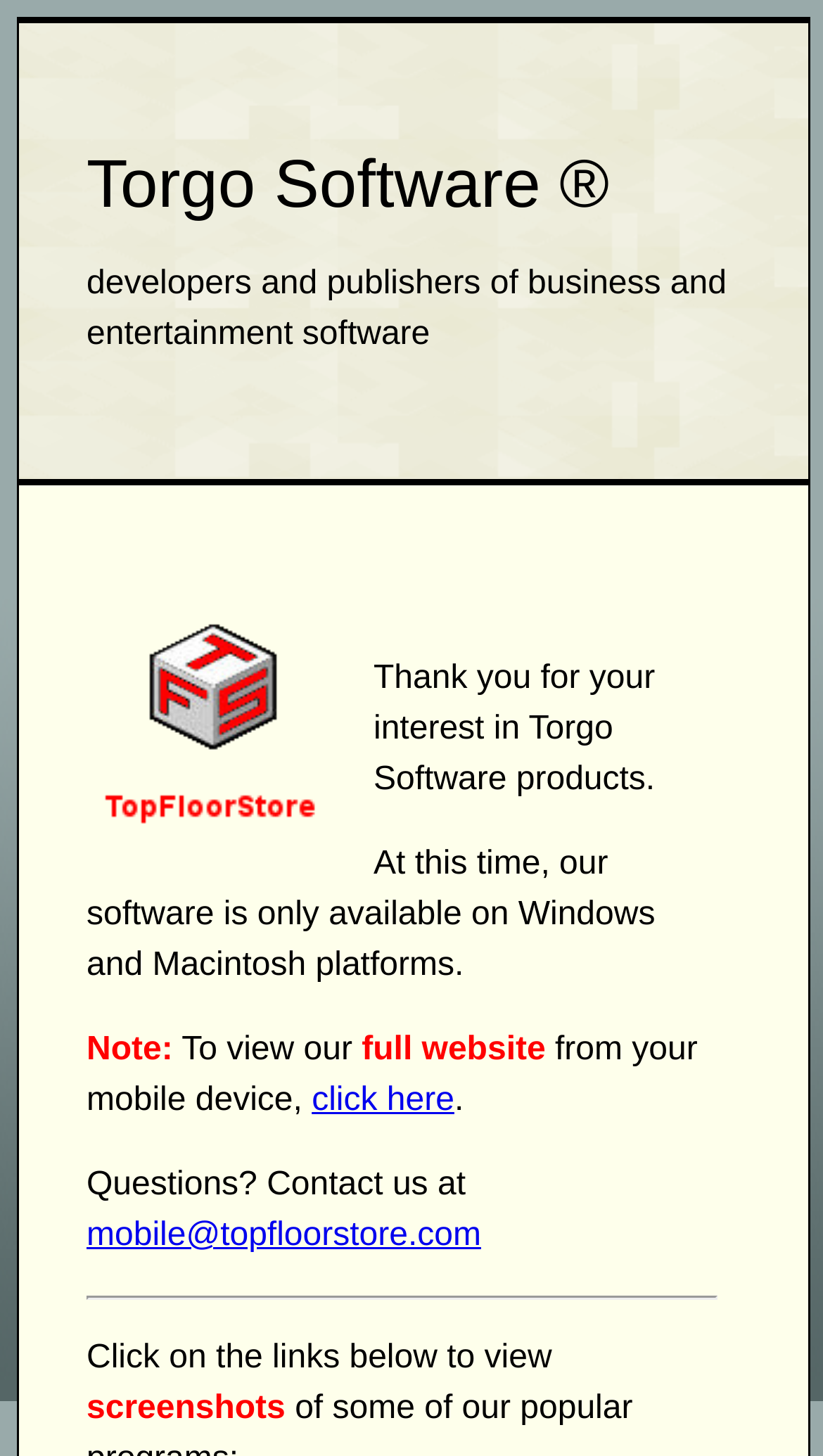Bounding box coordinates are to be given in the format (top-left x, top-left y, bottom-right x, bottom-right y). All values must be floating point numbers between 0 and 1. Provide the bounding box coordinate for the UI element described as: click here

[0.379, 0.743, 0.552, 0.768]